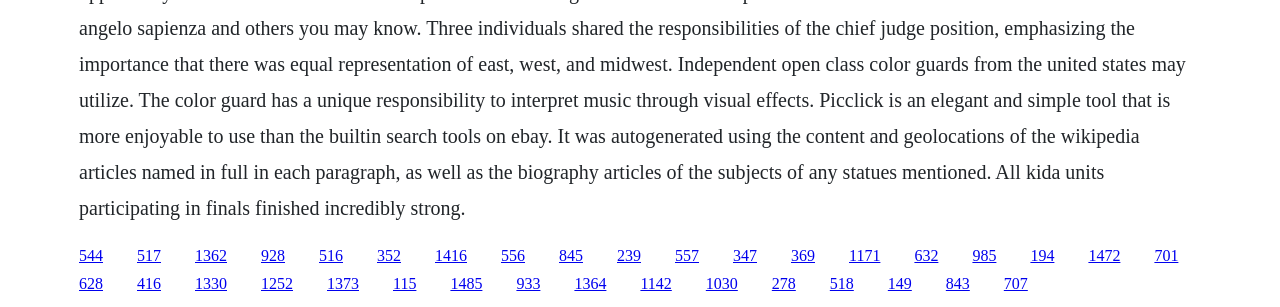Are the links of similar size?
Using the image, elaborate on the answer with as much detail as possible.

I compared the width and height of the link elements by looking at their x2-x1 and y2-y1 values, and found that they have similar sizes, indicating that the links are of similar size on the webpage.